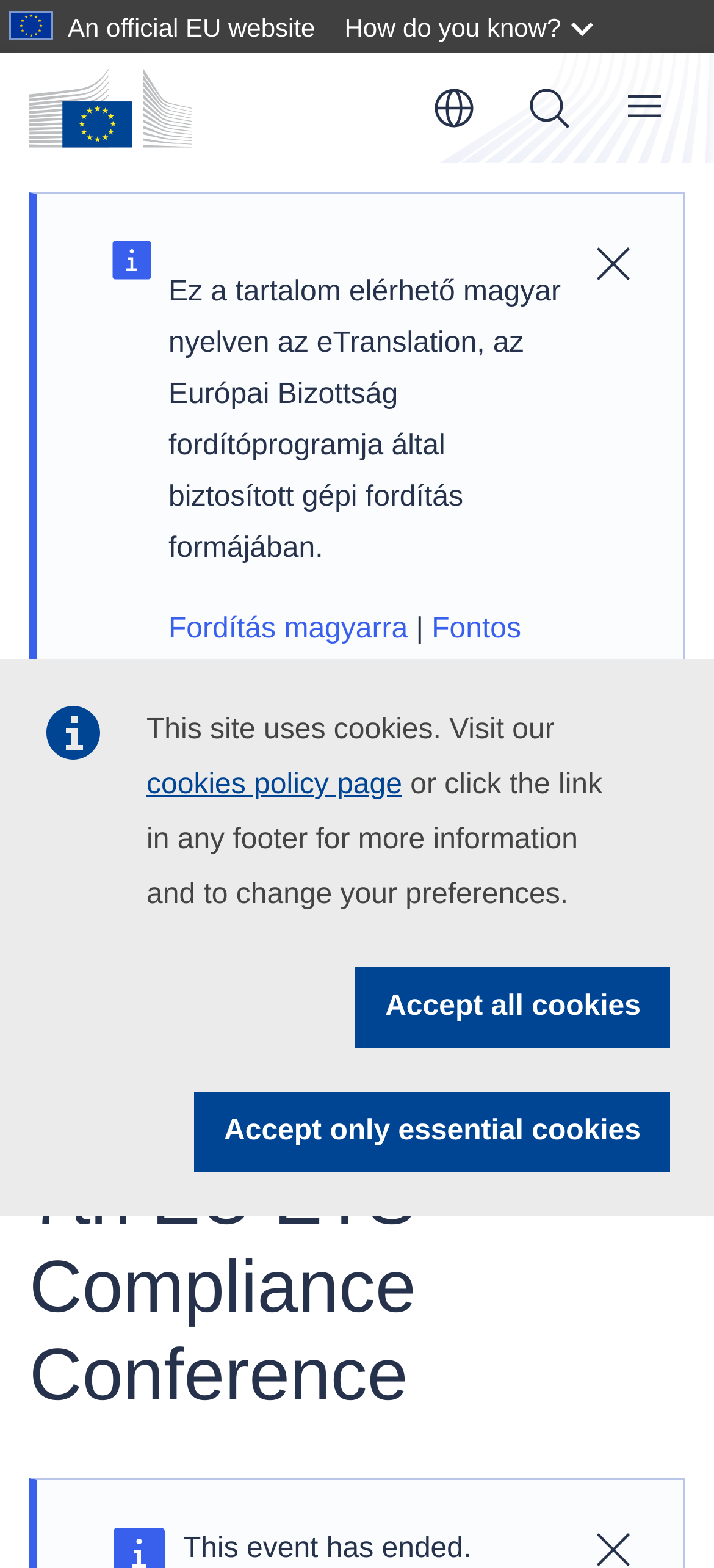Examine the image carefully and respond to the question with a detailed answer: 
What is the topic of the event described on the webpage?

I found the topic of the event by reading the heading '7th EU ETS Compliance Conference' and the surrounding text, which suggests that the event is related to EU ETS Compliance.